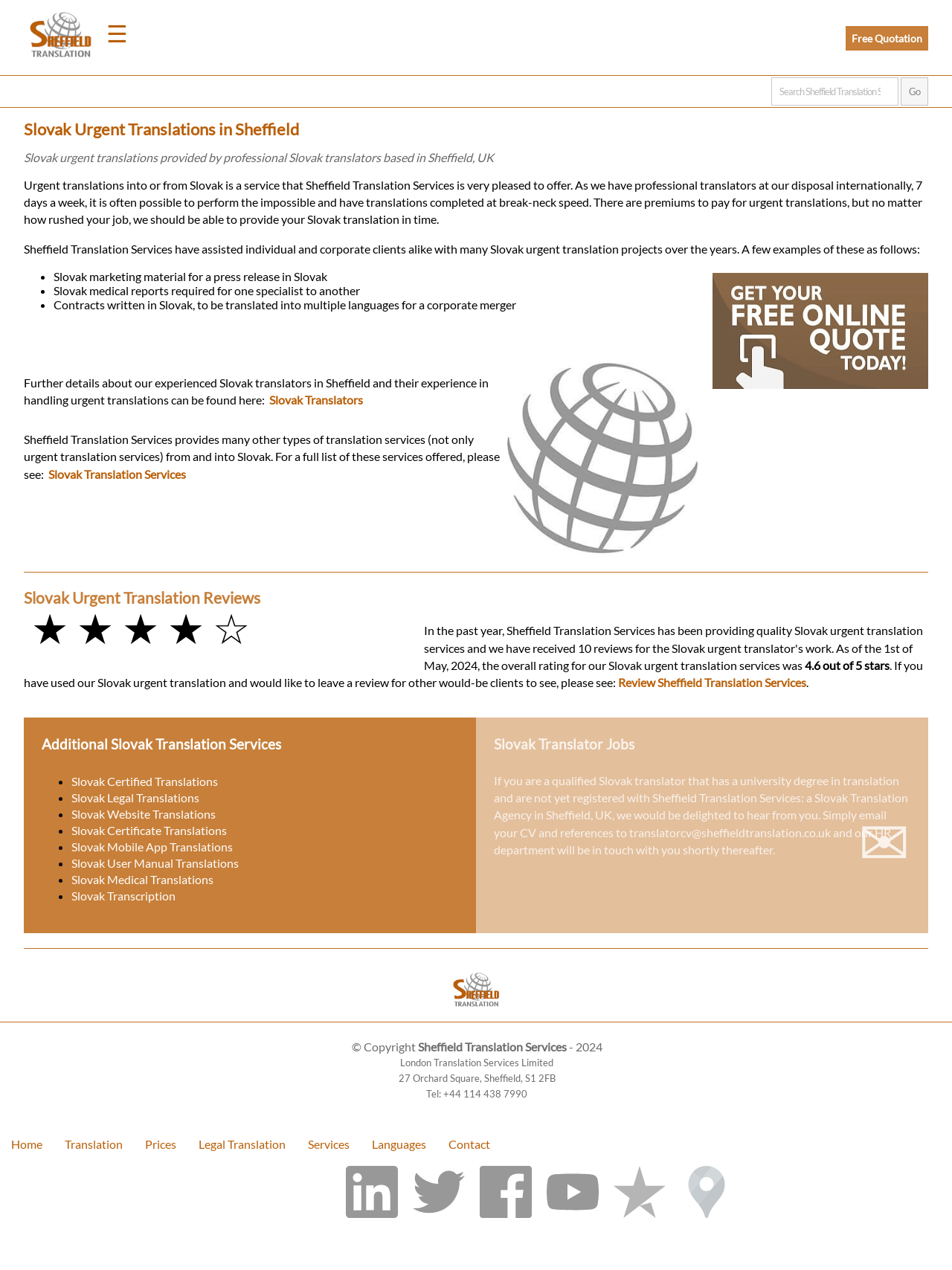Locate the bounding box coordinates of the clickable region necessary to complete the following instruction: "Click on the 'Review Sheffield Translation Services' link". Provide the coordinates in the format of four float numbers between 0 and 1, i.e., [left, top, right, bottom].

[0.649, 0.532, 0.847, 0.543]